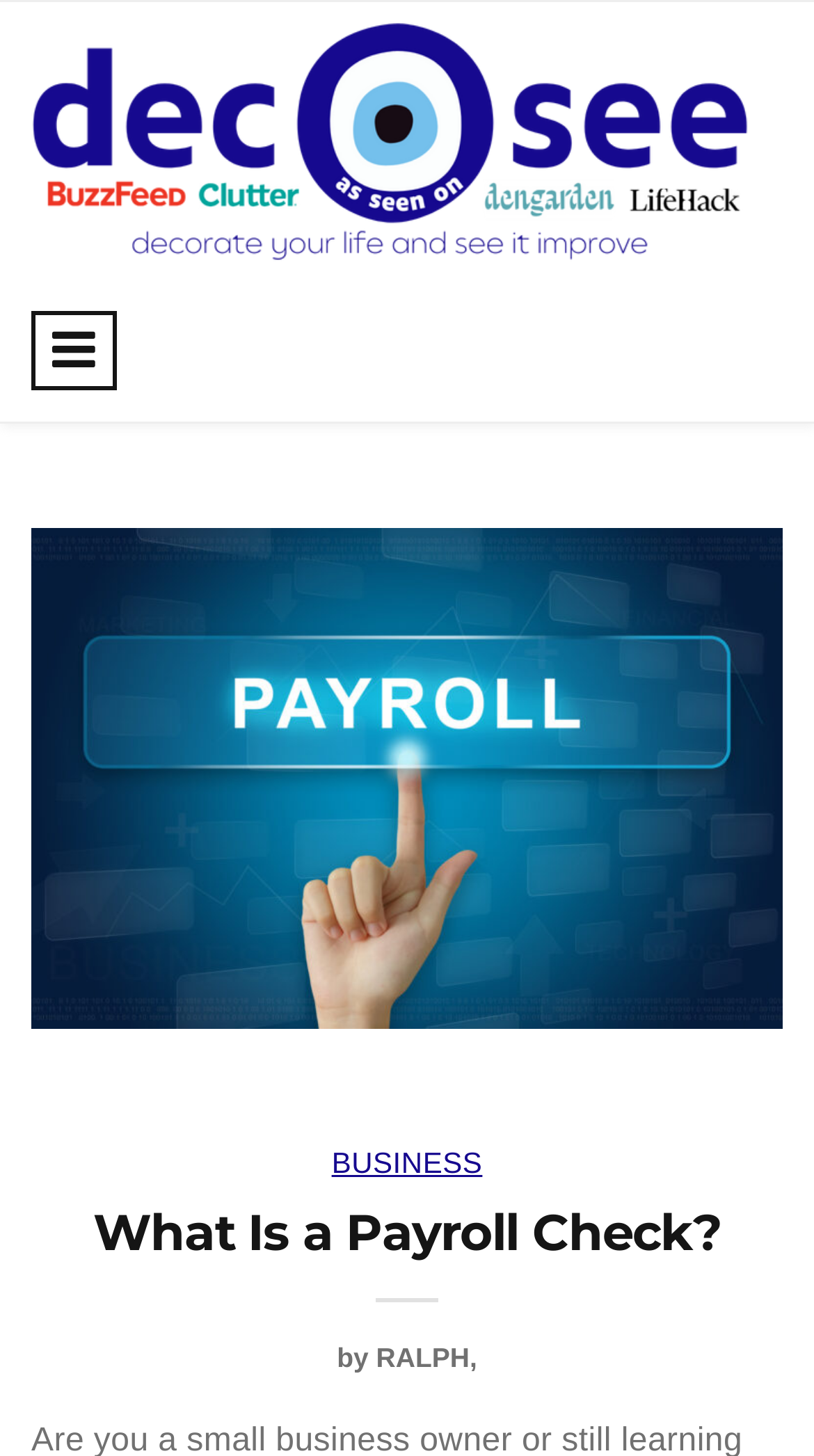Articulate a detailed summary of the webpage's content and design.

The webpage is about payroll checks, with a title "What Is a Payroll Check?" at the top. Below the title, there is a link to the website "decOsee" accompanied by an image, which takes up most of the top section of the page. 

On the top left, there is a button to toggle navigation, which is currently not expanded. When expanded, it reveals a navigation menu with an image and a link to "BUSINESS". 

Below the navigation button, there is a heading that repeats the title "What Is a Payroll Check?", followed by a byline that reads "by RALPH". The byline is positioned below the heading, slightly to the right.